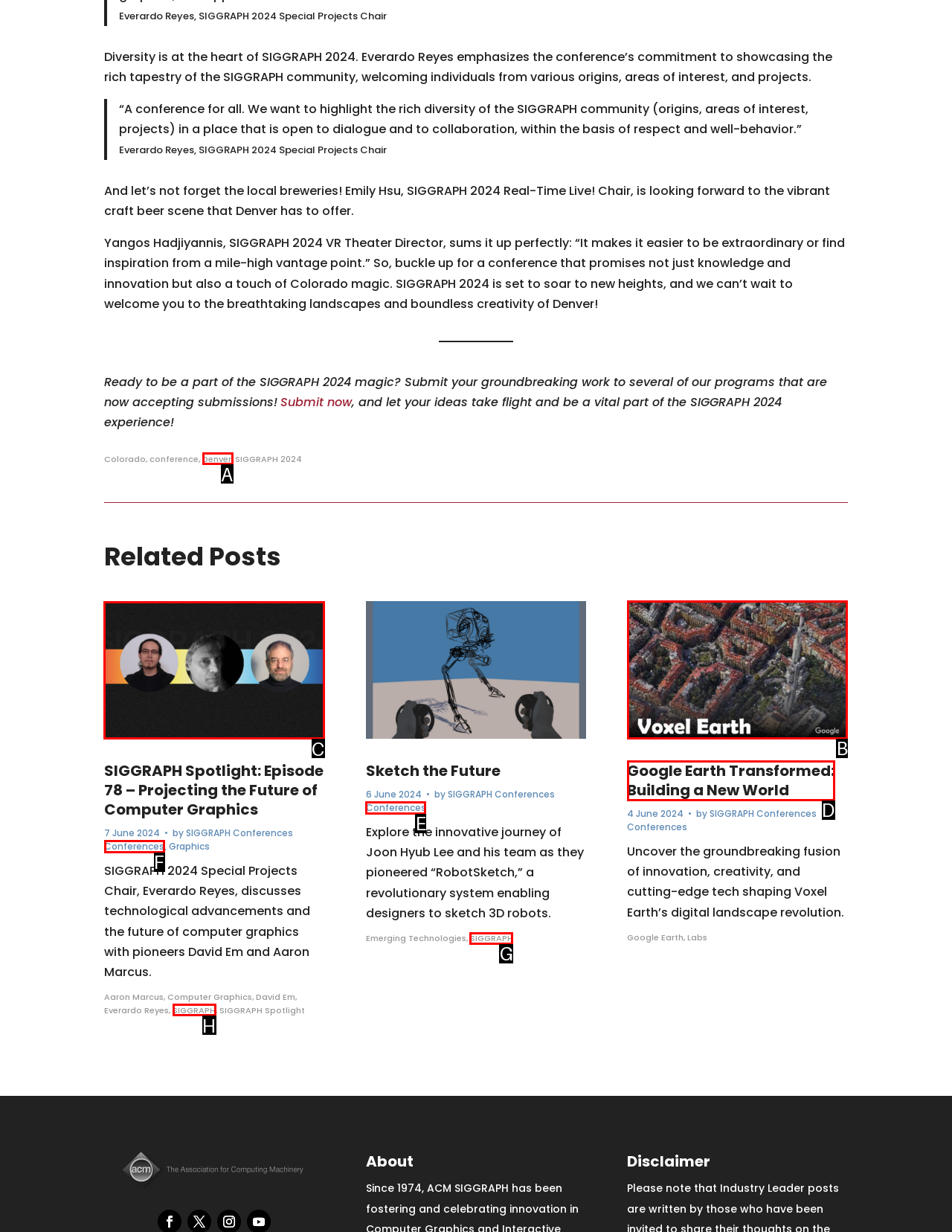From the available options, which lettered element should I click to complete this task: Read more about SIGGRAPH Spotlight?

C